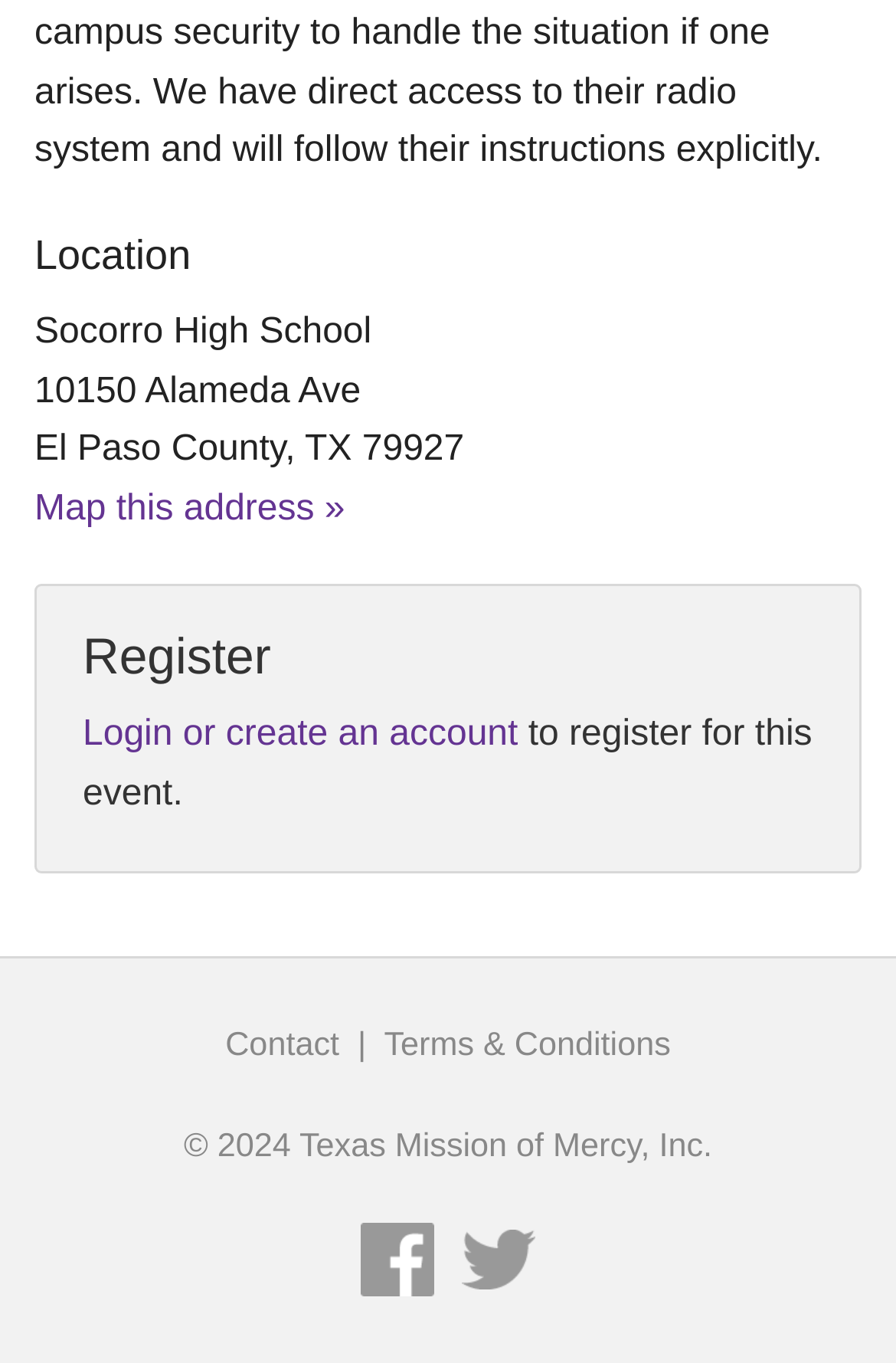What social media platforms are linked on the webpage?
Using the details from the image, give an elaborate explanation to answer the question.

The webpage contains links to social media platforms, specifically Facebook and Twitter, as indicated by the link elements with the texts 'Facebook' and 'Twitter', and their corresponding image elements.